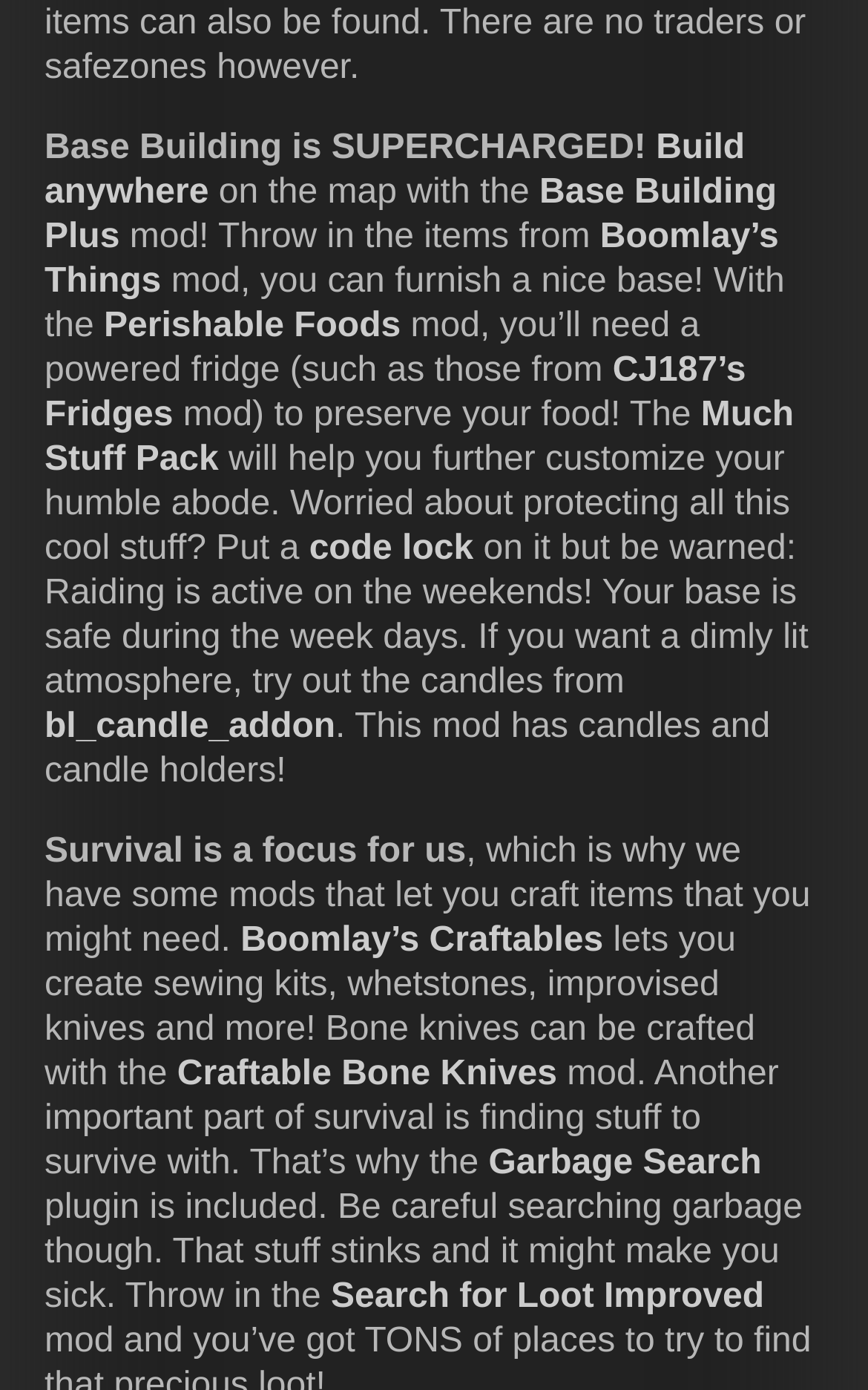Refer to the screenshot and give an in-depth answer to this question: What is the purpose of the 'Base Building Plus' mod?

According to the text, the 'Base Building Plus' mod allows users to furnish a nice base, implying that it provides additional items or features for customizing and decorating a base.